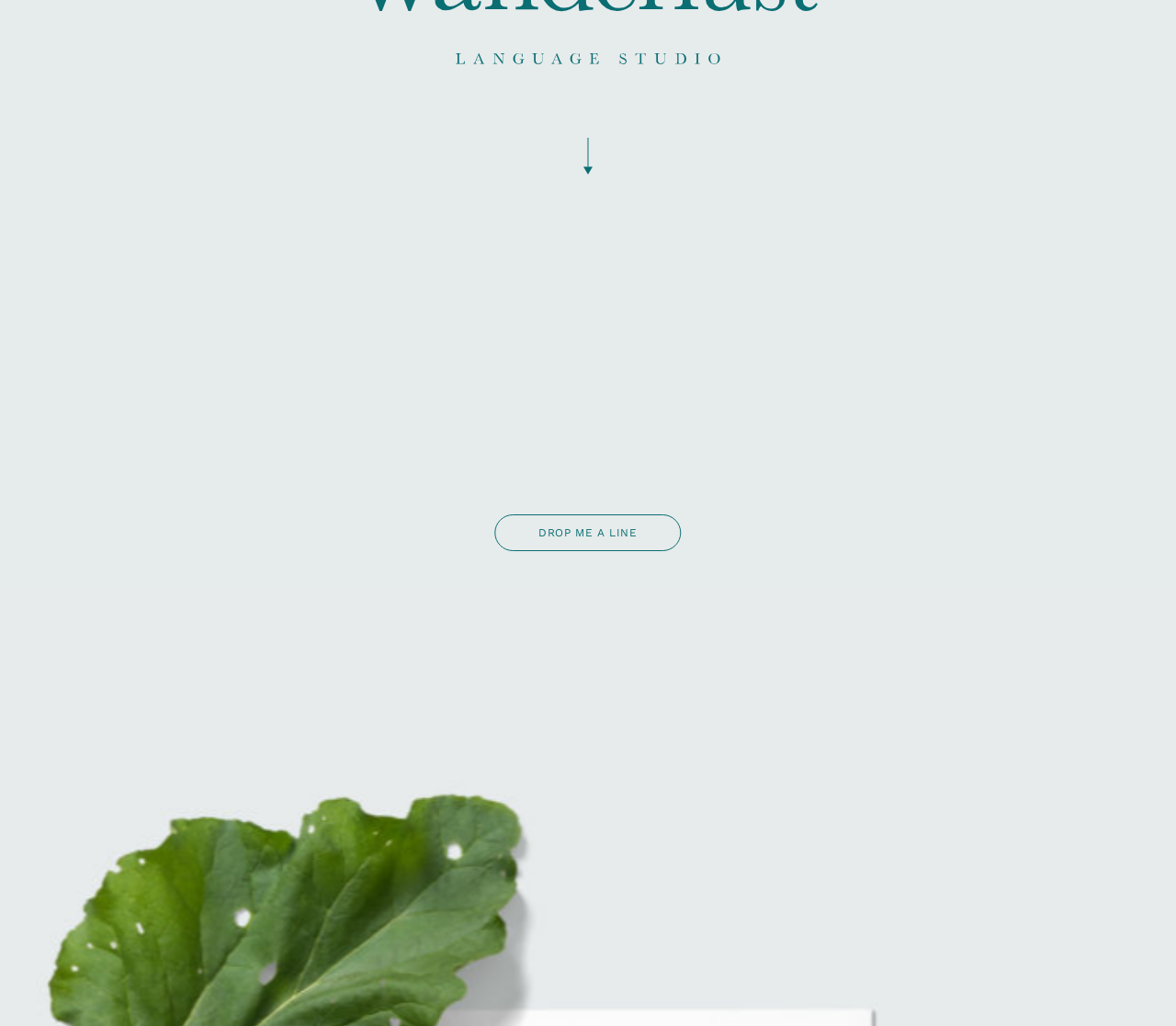Determine the bounding box coordinates in the format (top-left x, top-left y, bottom-right x, bottom-right y). Ensure all values are floating point numbers between 0 and 1. Identify the bounding box of the UI element described by: Drop me a line

[0.421, 0.501, 0.579, 0.537]